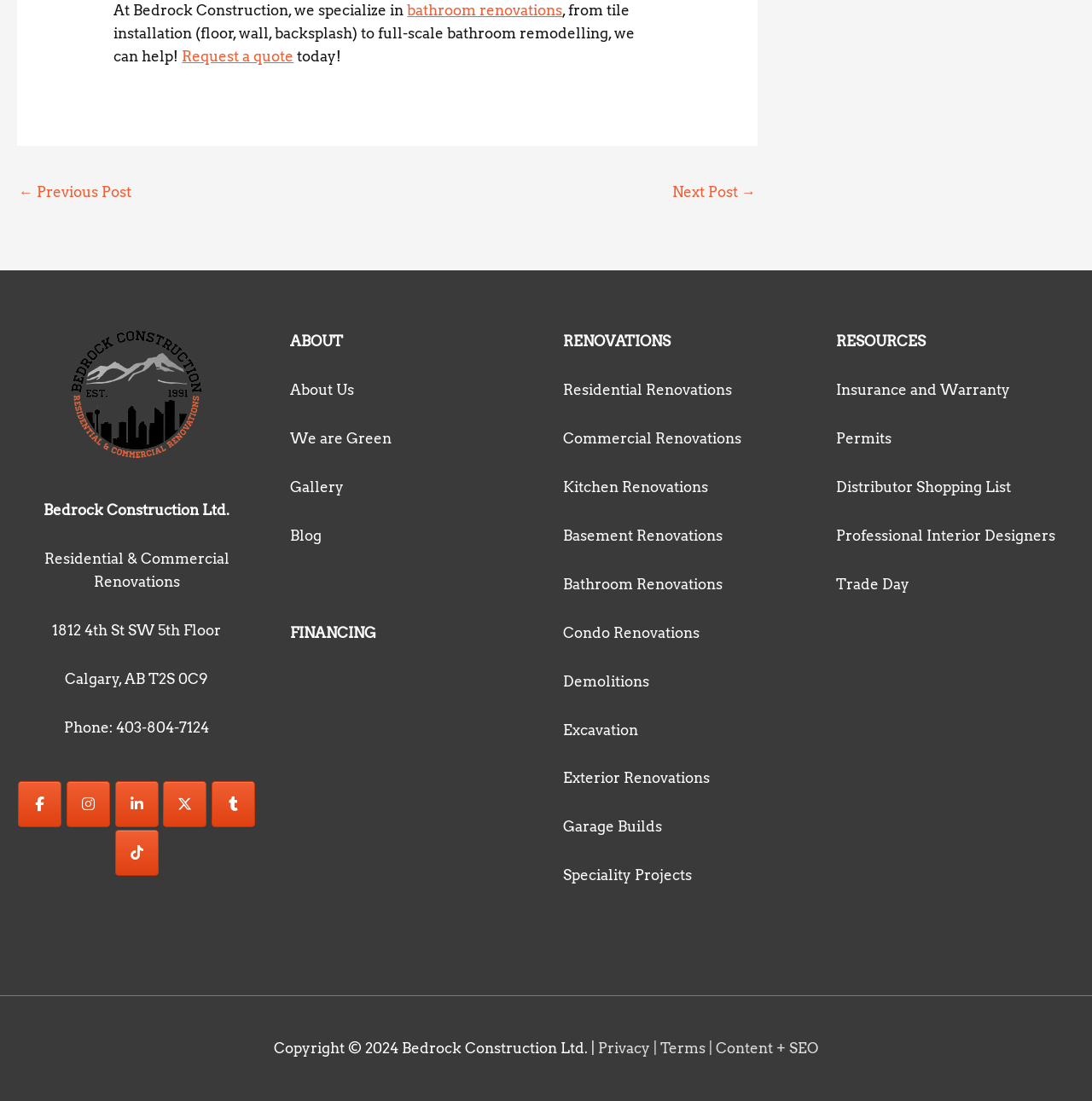What is the phone number of Bedrock Construction?
Based on the image, provide your answer in one word or phrase.

403-804-7124